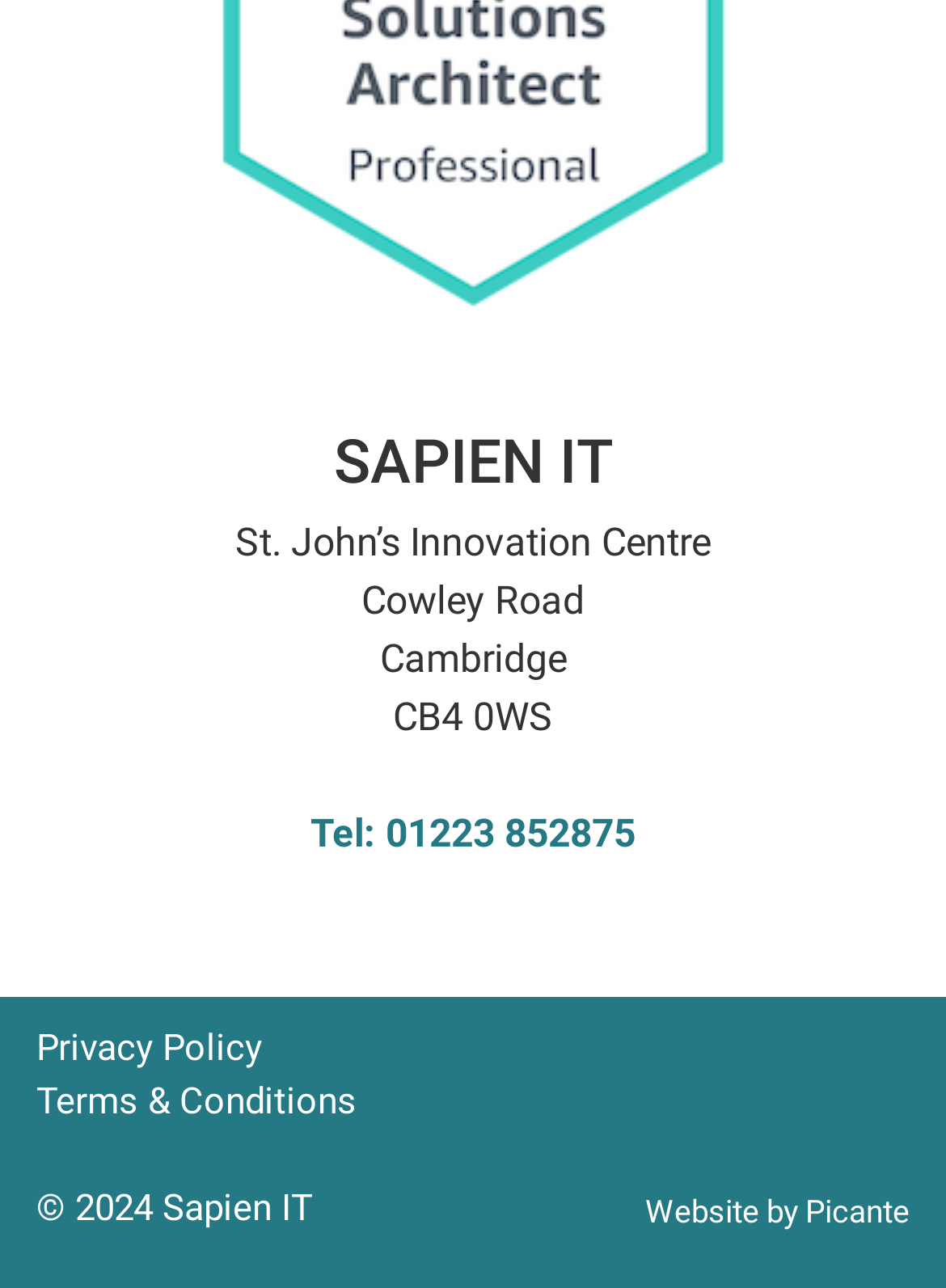Provide a short answer to the following question with just one word or phrase: What is the company name?

SAPIEN IT